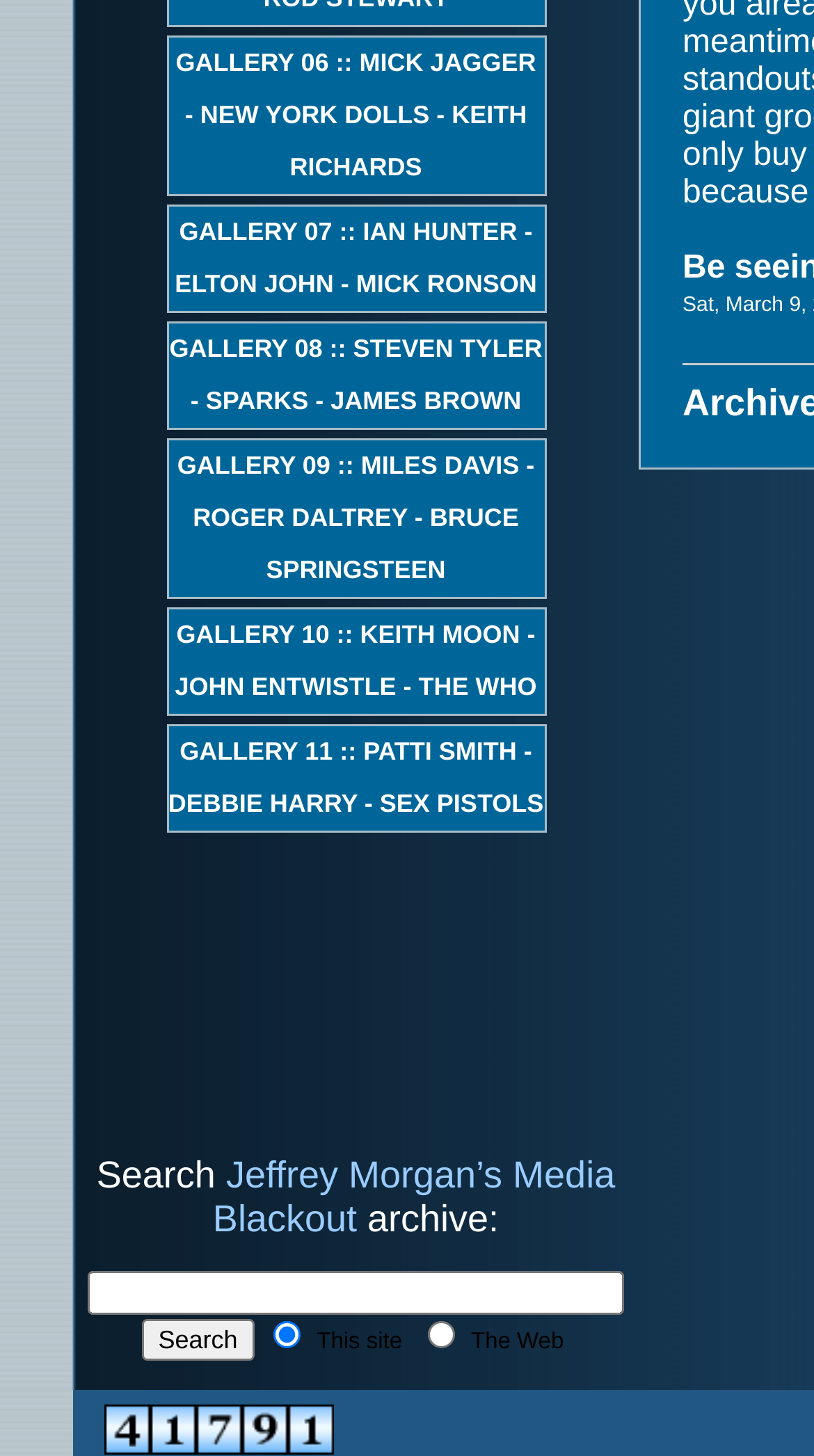Please determine the bounding box coordinates for the element that should be clicked to follow these instructions: "Click on GALLERY 06".

[0.204, 0.024, 0.671, 0.135]